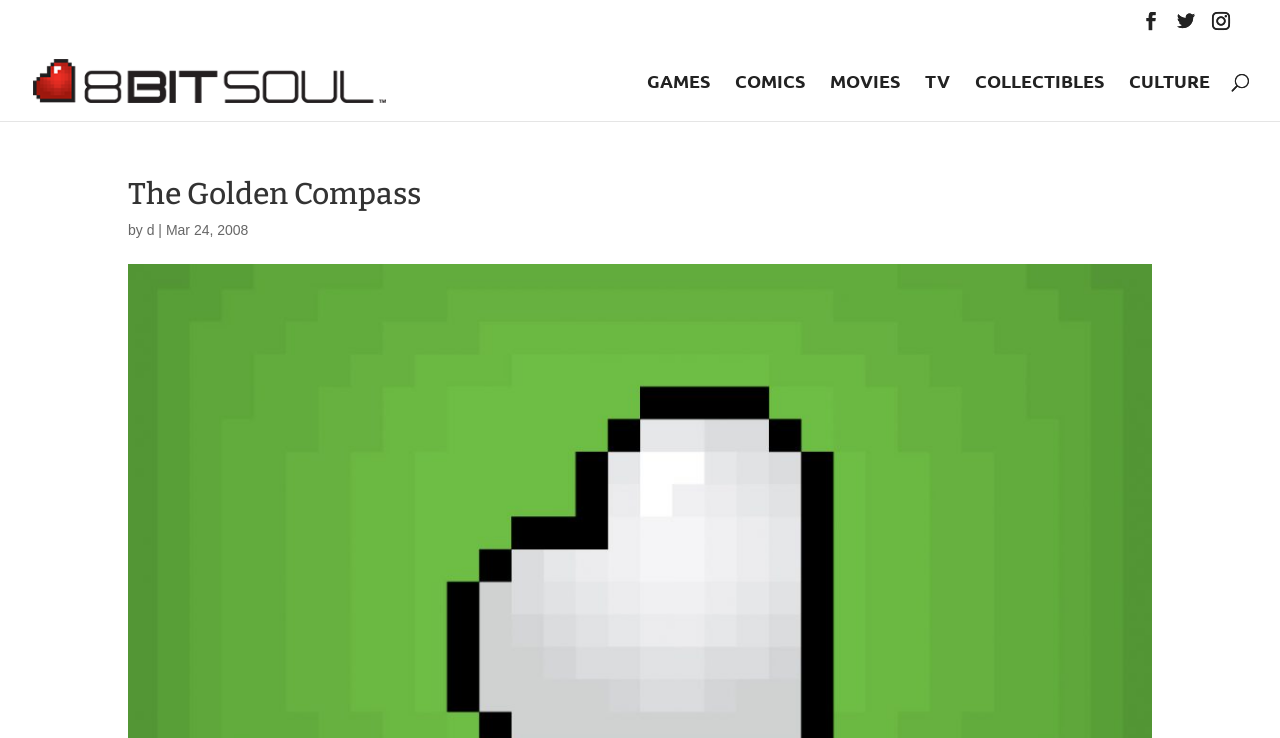Identify the bounding box for the element characterized by the following description: "name="s" placeholder="Search …" title="Search for:"".

[0.053, 0.055, 0.953, 0.058]